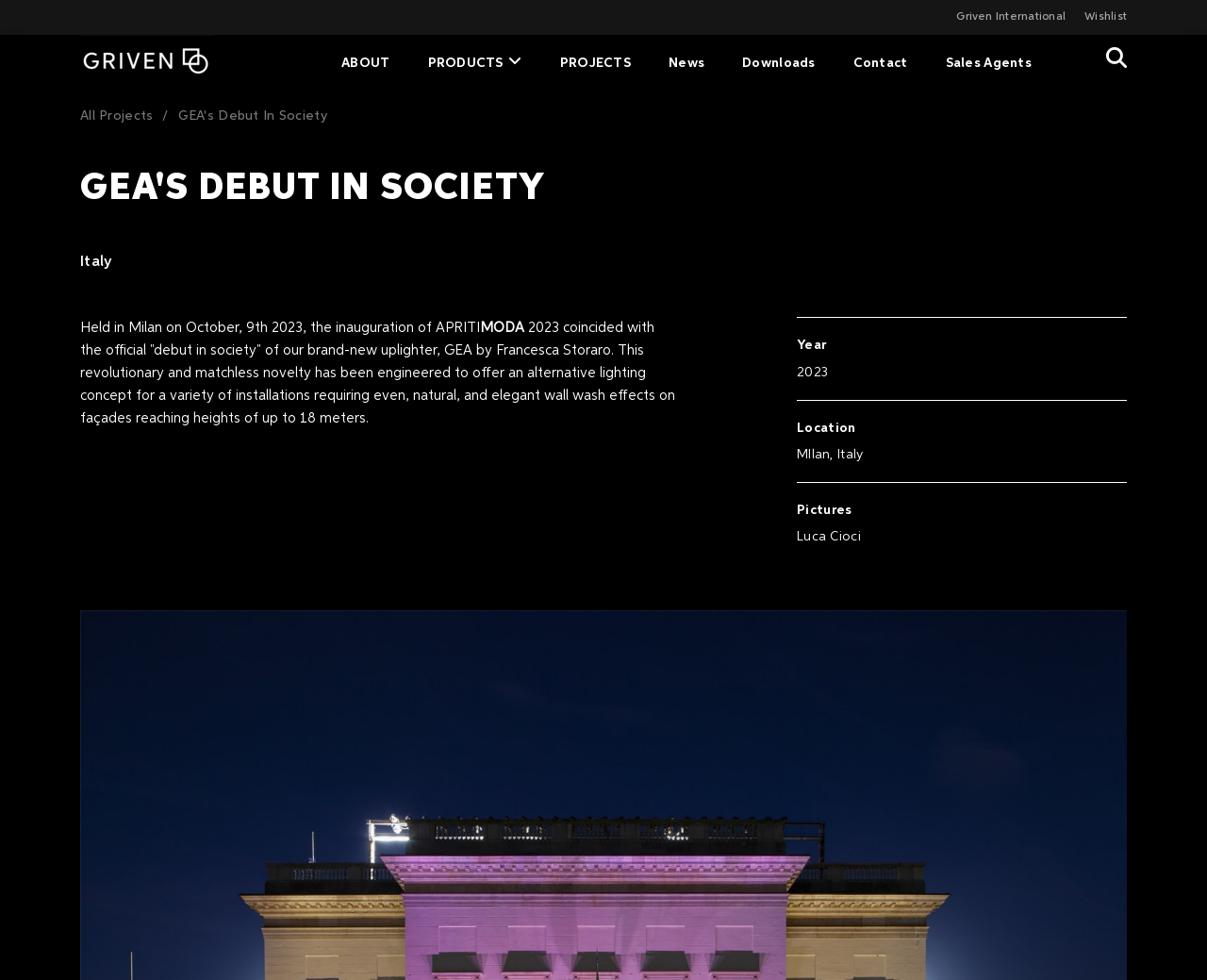What is the location of the event?
Using the image as a reference, deliver a detailed and thorough answer to the question.

Based on the text 'Held in Milan on October, 9th 2023, the inauguration of APRITI MODA' and the static text 'MIlan, Italy' under the 'Location' label, it can be inferred that the location of the event is Milan, Italy.